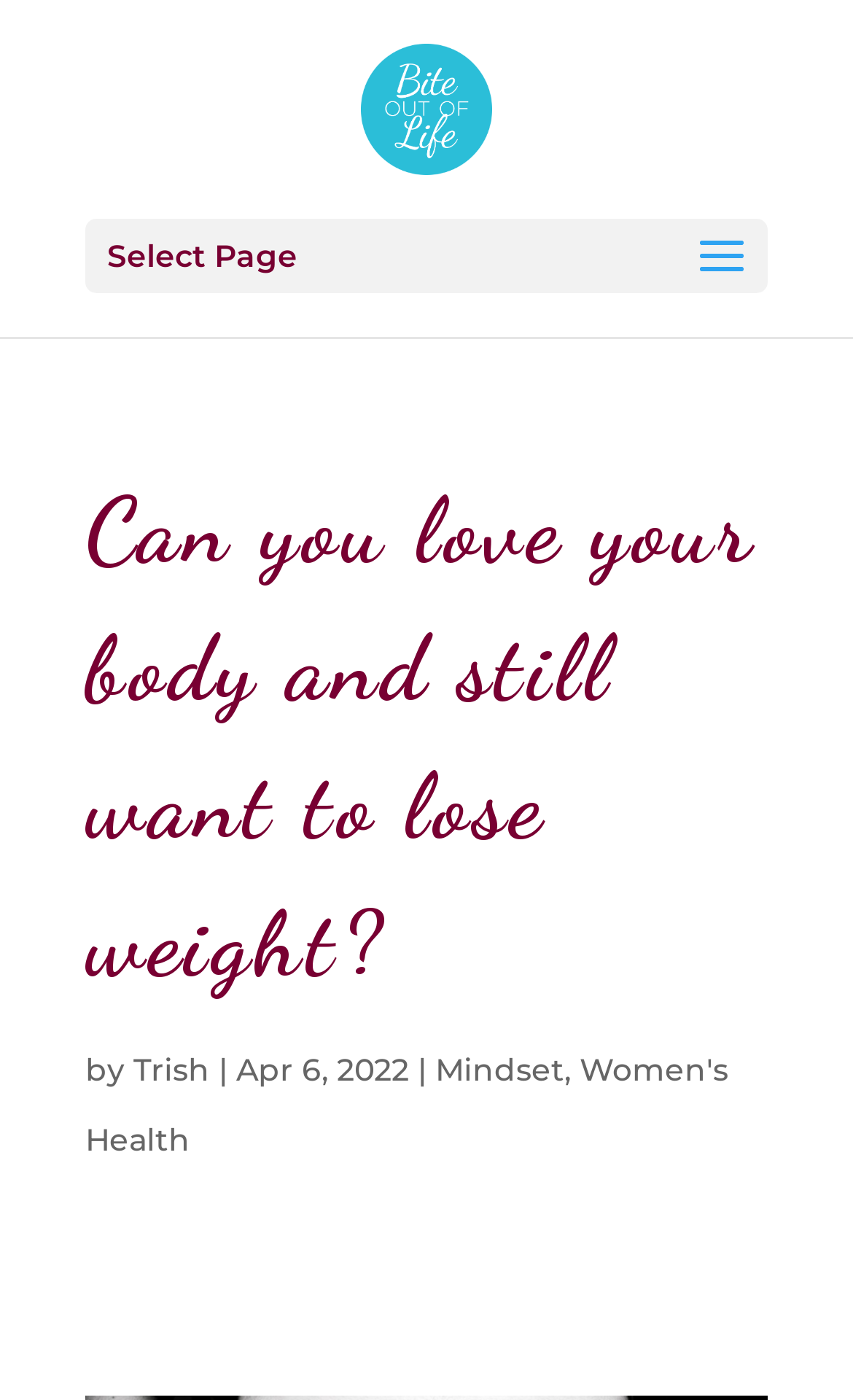Respond with a single word or phrase to the following question:
What is the topic of discussion in this article?

Loving body and losing weight